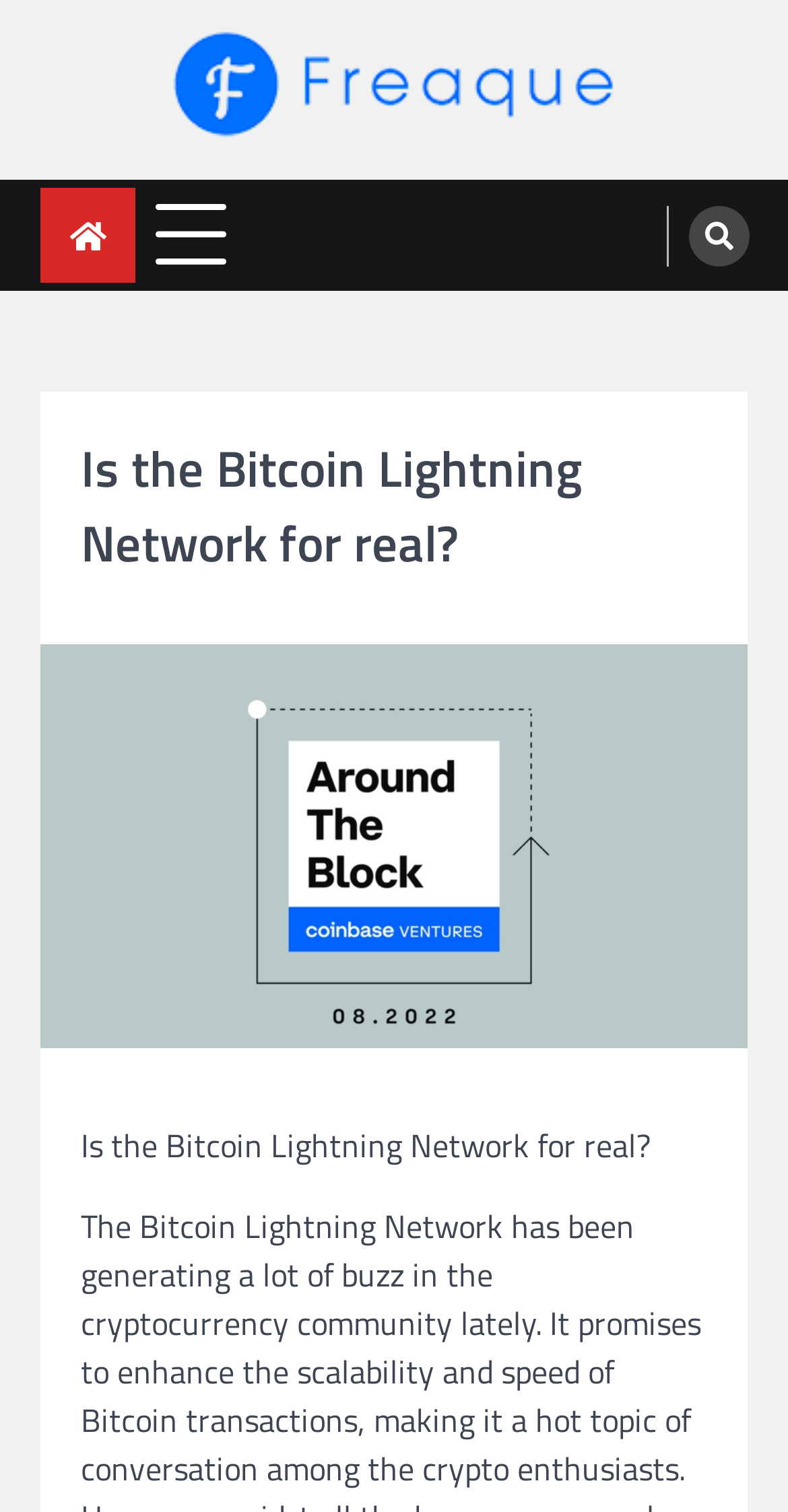Identify and generate the primary title of the webpage.

Is the Bitcoin Lightning Network for real?